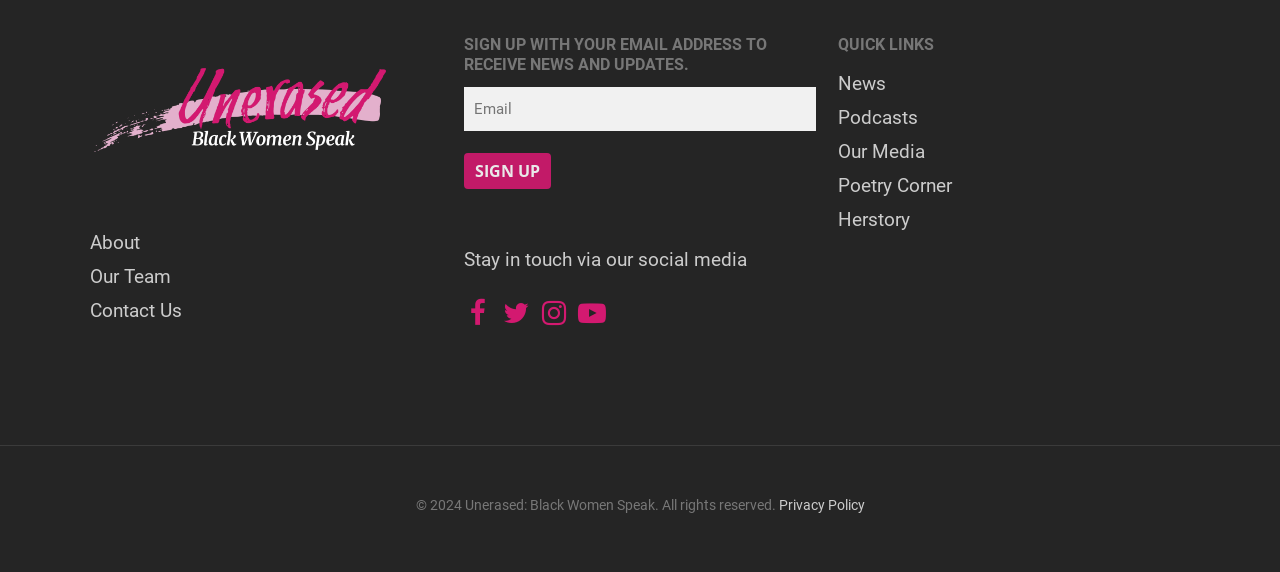Please determine the bounding box coordinates of the section I need to click to accomplish this instruction: "Contact us".

[0.07, 0.523, 0.142, 0.563]